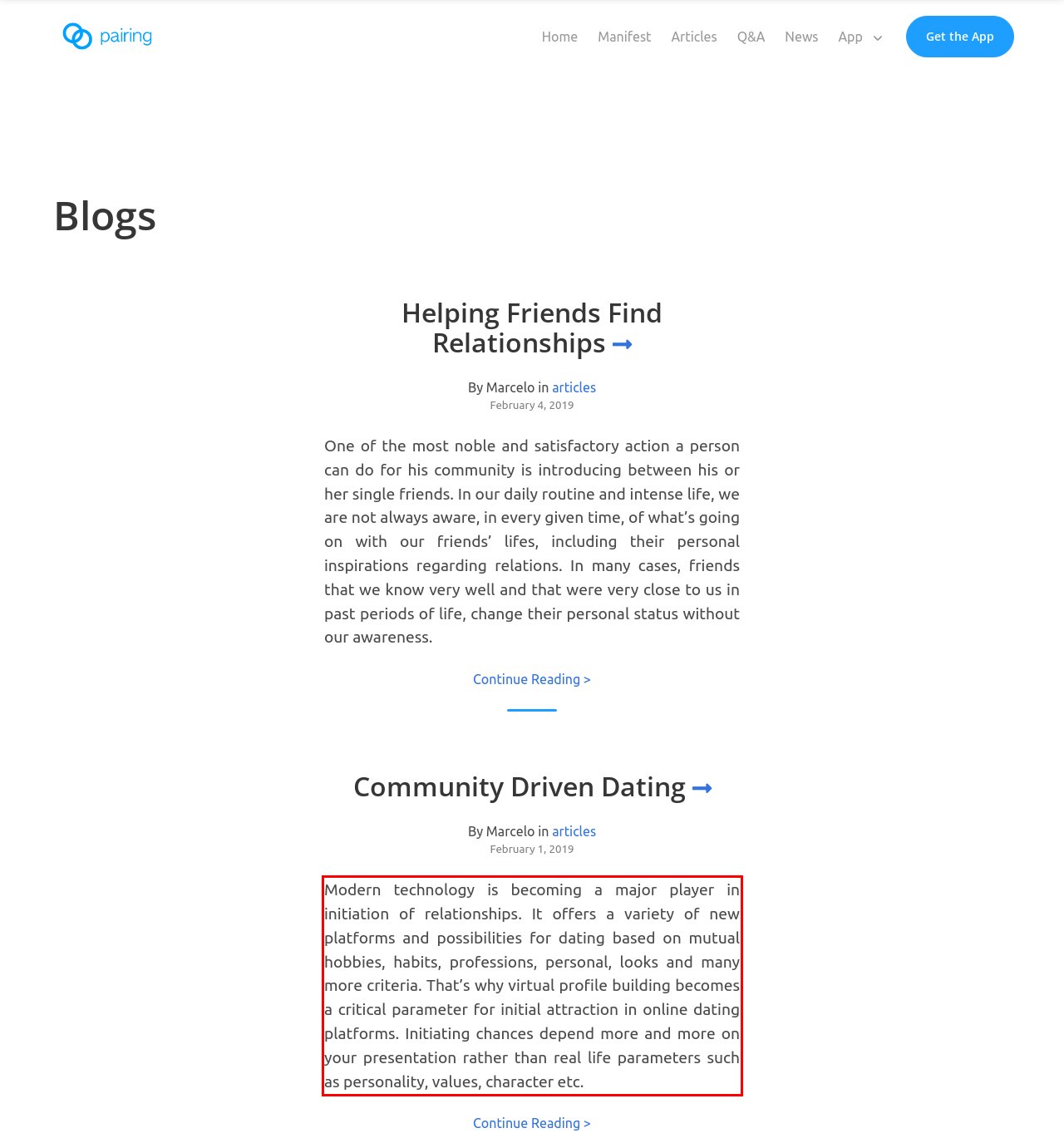You have a webpage screenshot with a red rectangle surrounding a UI element. Extract the text content from within this red bounding box.

Modern technology is becoming a major player in initiation of relationships. It offers a variety of new platforms and possibilities for dating based on mutual hobbies, habits, professions, personal, looks and many more criteria. That’s why virtual profile building becomes a critical parameter for initial attraction in online dating platforms. Initiating chances depend more and more on your presentation rather than real life parameters such as personality, values, character etc.